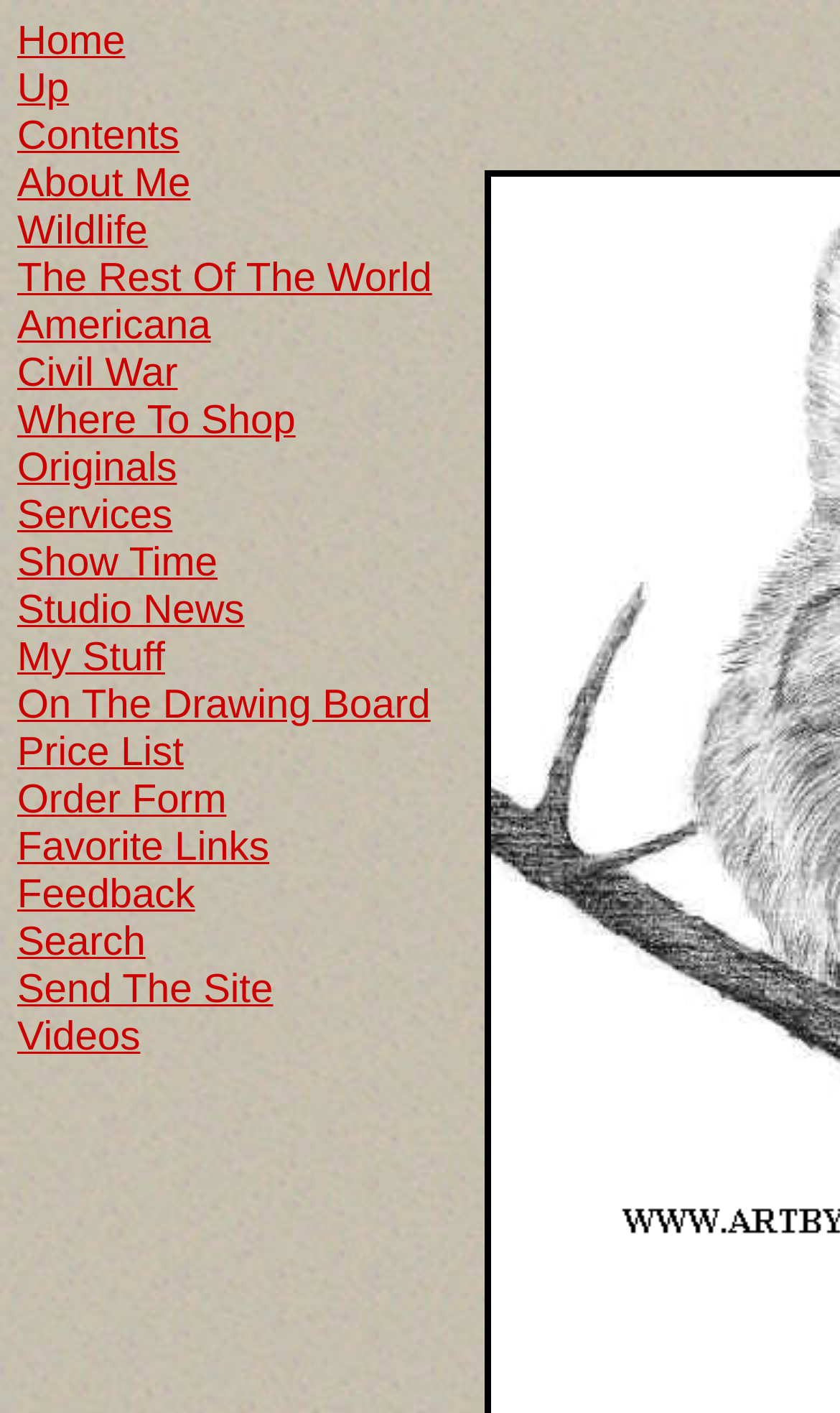Respond with a single word or phrase to the following question:
Is there a link to 'Wildlife' on the webpage?

Yes